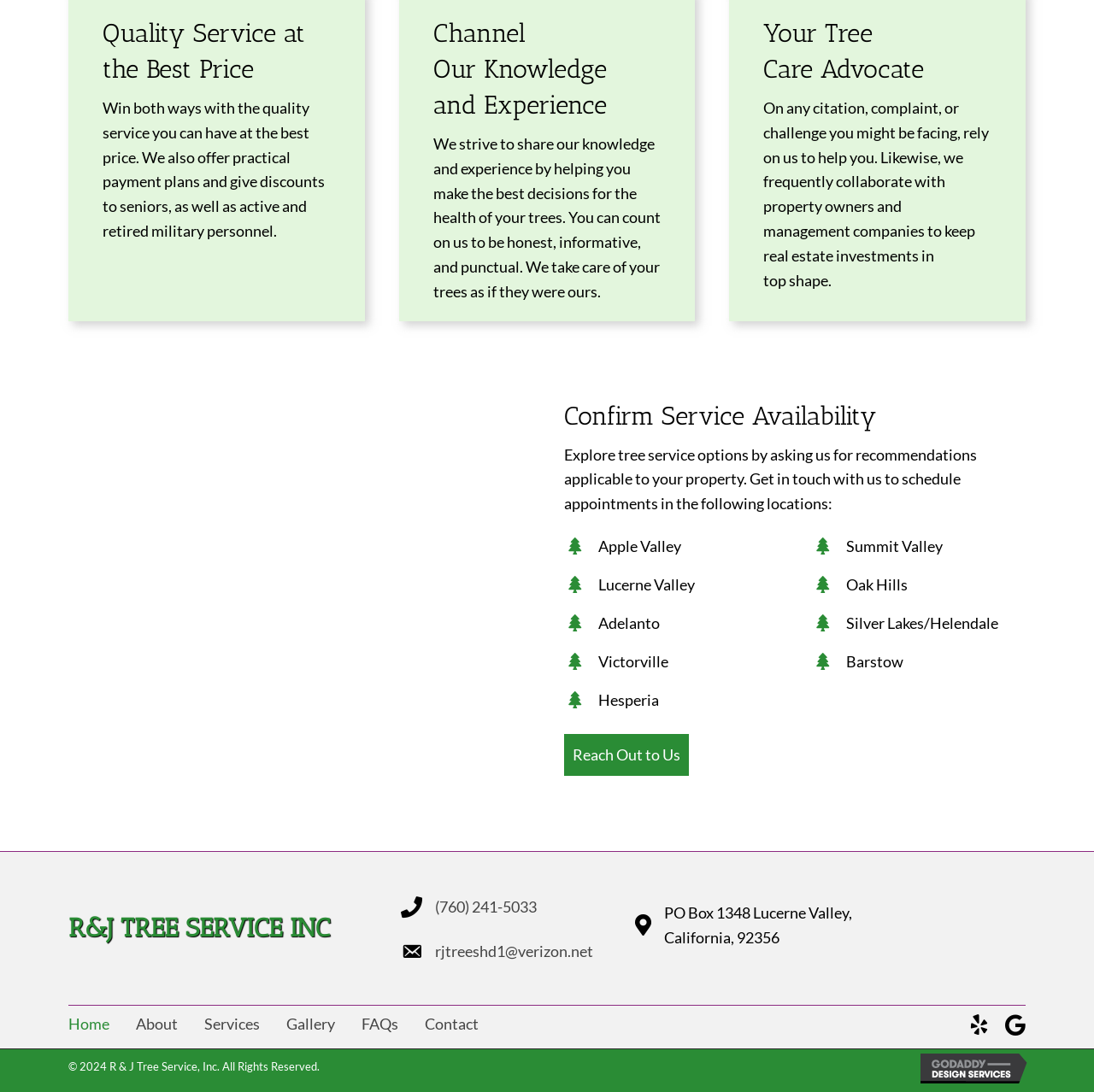Identify the bounding box coordinates of the section to be clicked to complete the task described by the following instruction: "Click the 'Reach Out to Us' button". The coordinates should be four float numbers between 0 and 1, formatted as [left, top, right, bottom].

[0.516, 0.672, 0.63, 0.71]